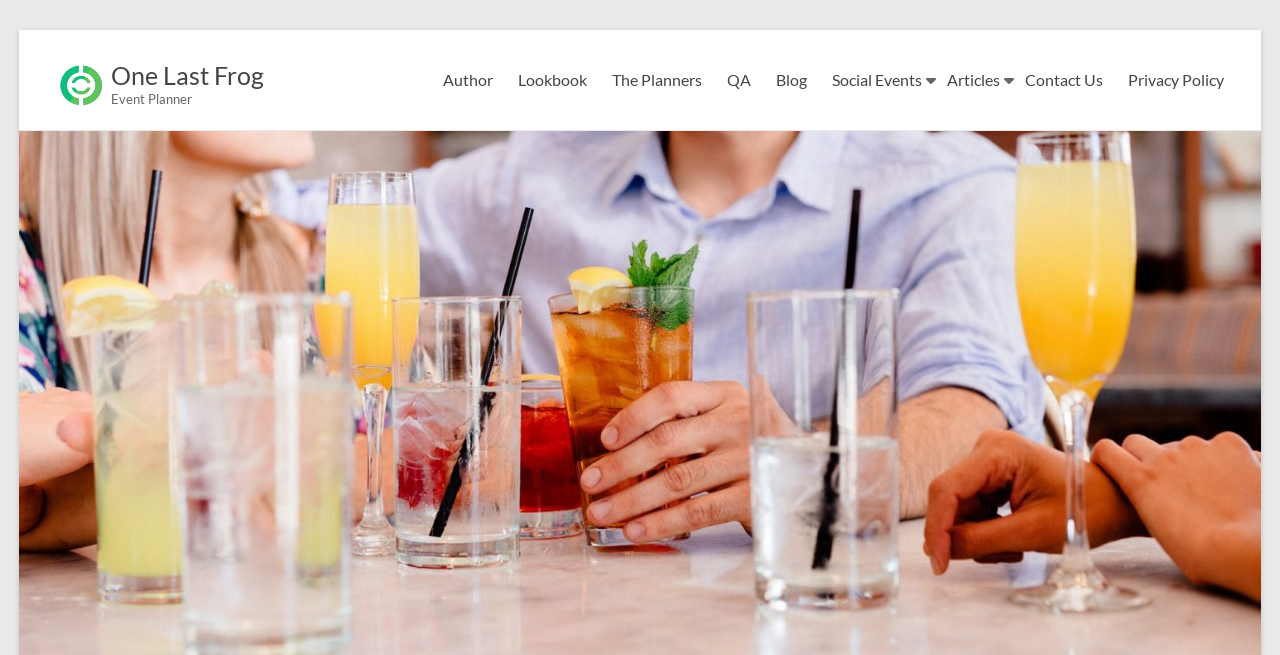Please find the bounding box coordinates of the element's region to be clicked to carry out this instruction: "read the blog".

[0.606, 0.099, 0.63, 0.145]